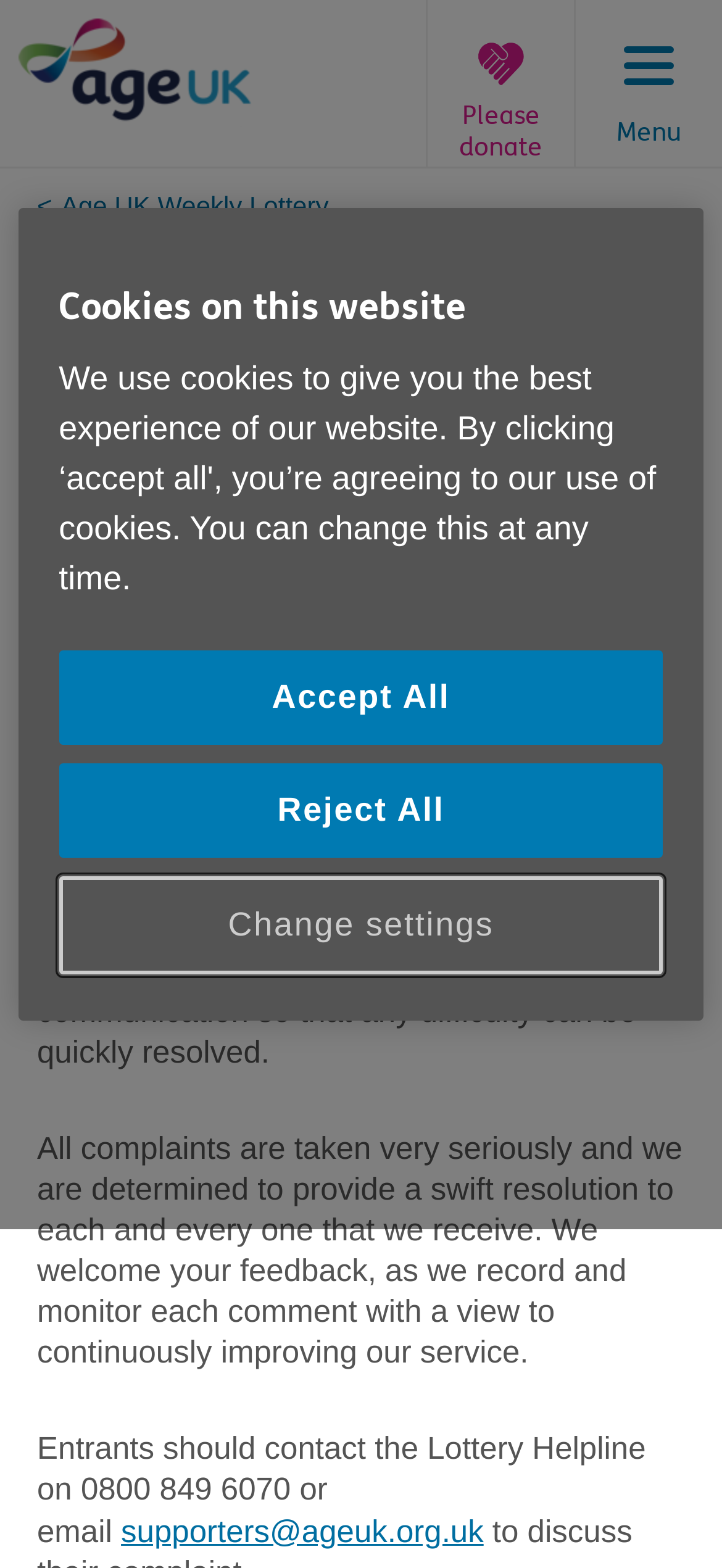Locate the bounding box coordinates of the area where you should click to accomplish the instruction: "Click the Email link".

[0.185, 0.363, 0.6, 0.386]